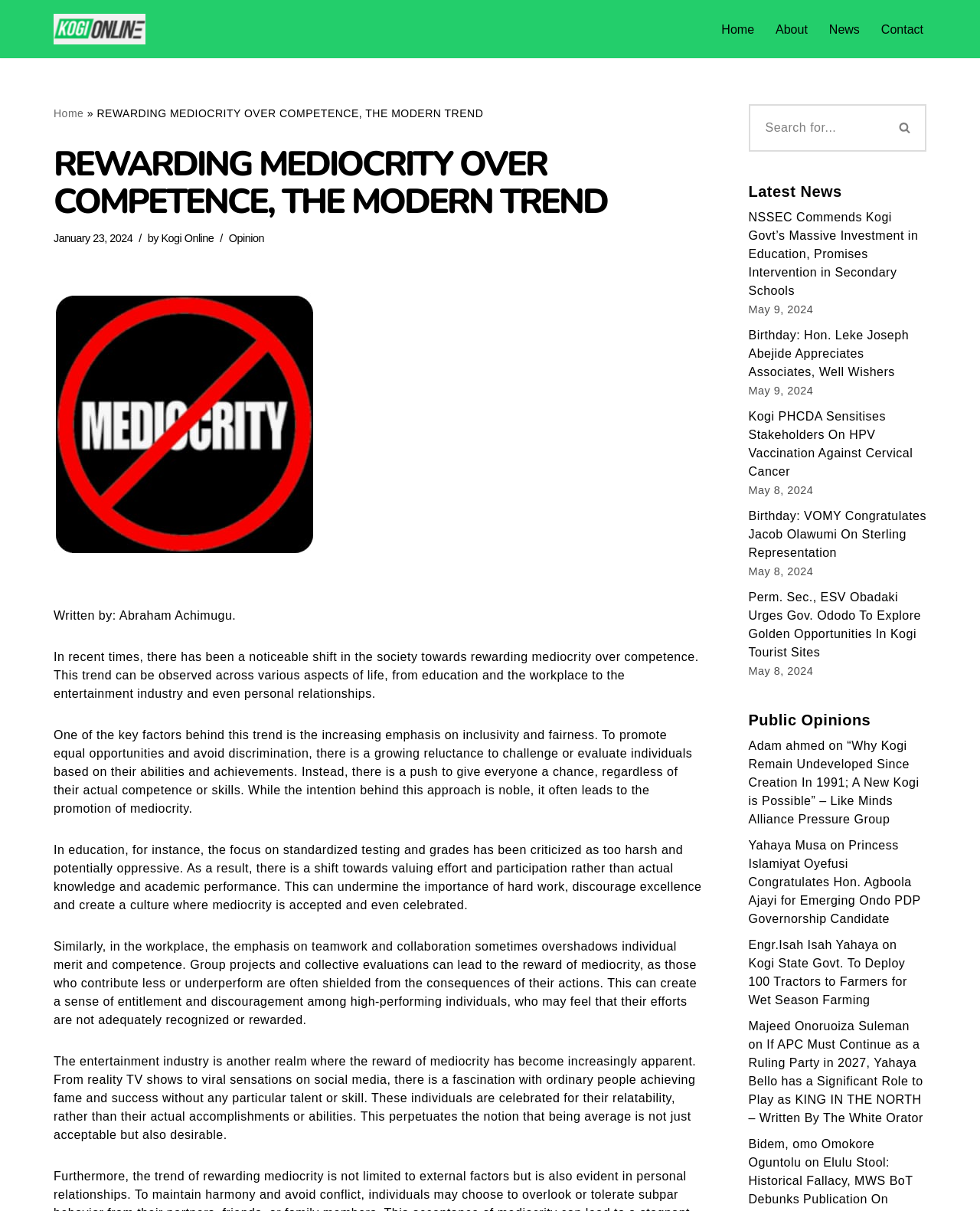What is the topic of the article?
Use the image to give a comprehensive and detailed response to the question.

I determined the answer by looking at the heading 'REWARDING MEDIOCRITY OVER COMPETENCE, THE MODERN TREND' and the static text 'Written by: Abraham Achimugu. In recent times, there has been a noticeable shift in the society towards rewarding mediocrity over competence.' which suggests that the topic of the article is about rewarding mediocrity over competence.